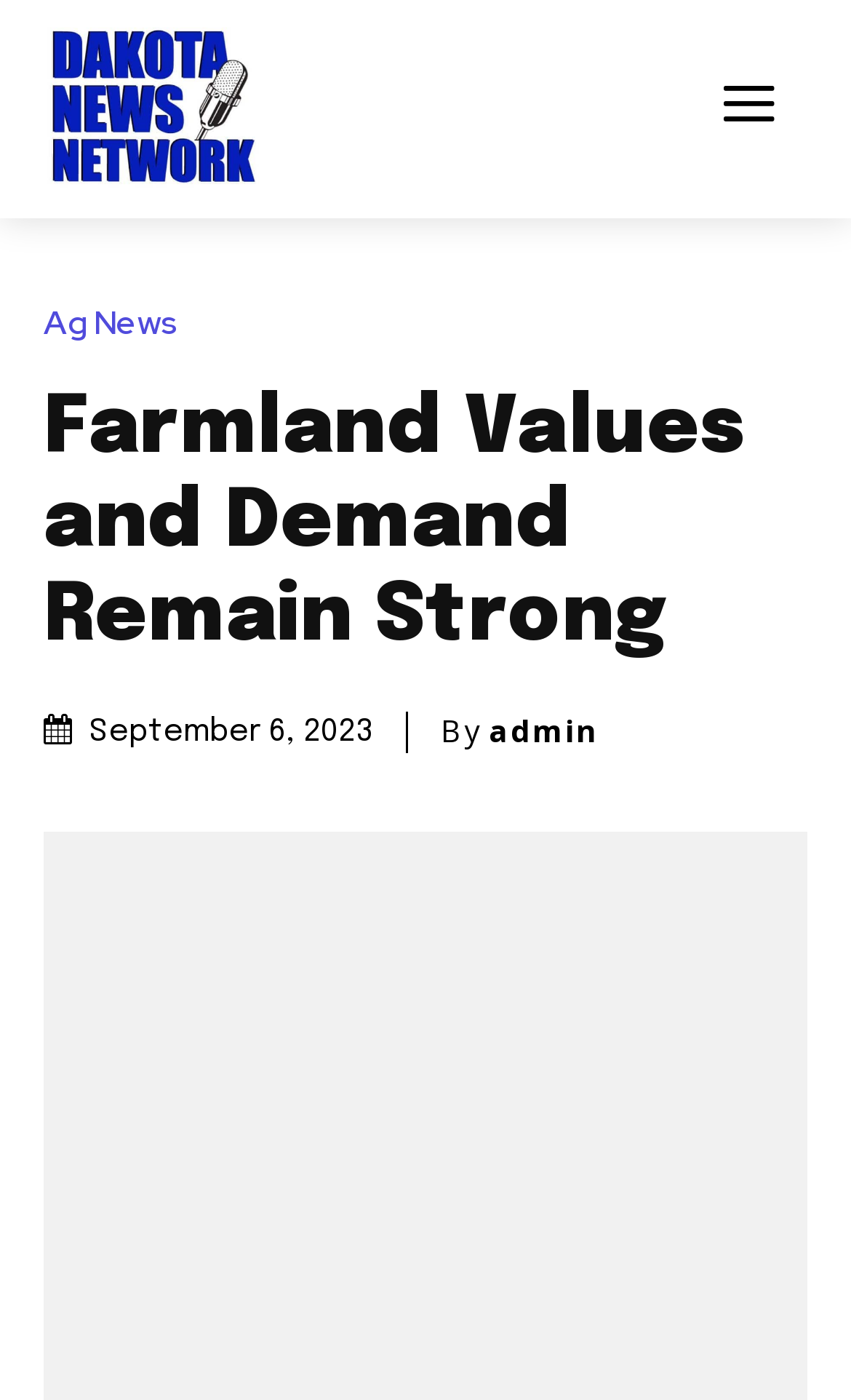Locate the UI element described as follows: "aria-label="Share via Twitter"". Return the bounding box coordinates as four float numbers between 0 and 1 in the order [left, top, right, bottom].

None